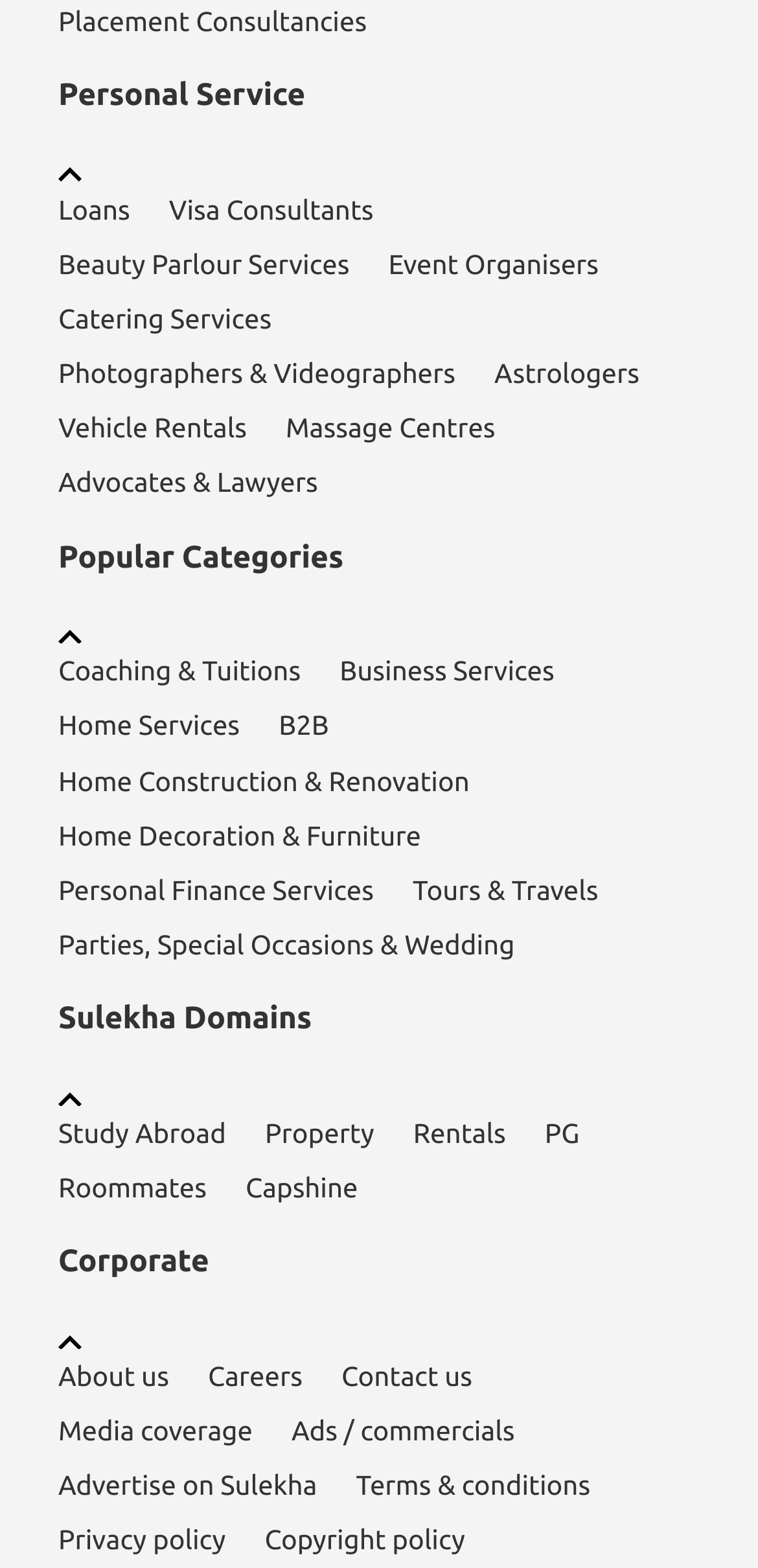Please specify the bounding box coordinates of the clickable region necessary for completing the following instruction: "Click on Loans". The coordinates must consist of four float numbers between 0 and 1, i.e., [left, top, right, bottom].

[0.077, 0.116, 0.172, 0.151]